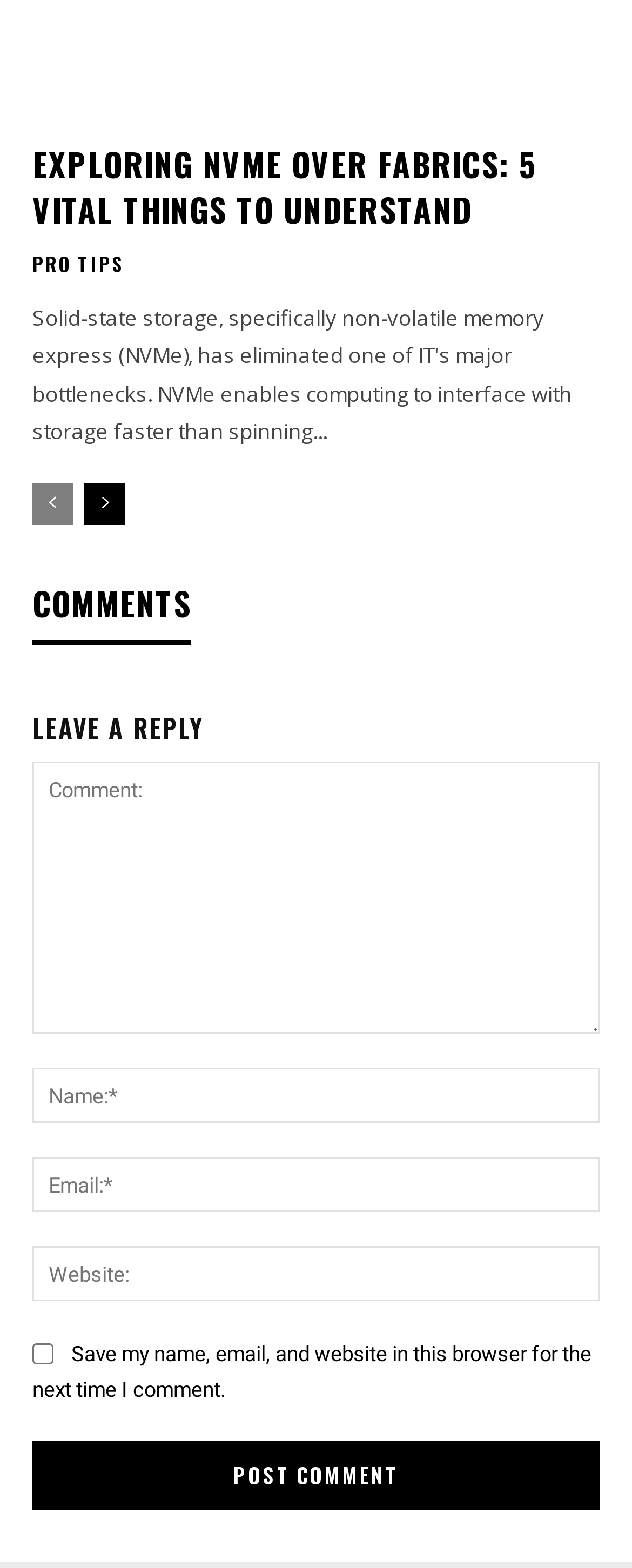Carefully examine the image and provide an in-depth answer to the question: How many pages of comments are there?

The webpage has 'prev-page' and 'next-page' links, which suggest that there are multiple pages of comments. The exact number of pages is not specified, but it is clear that there are at least two pages.